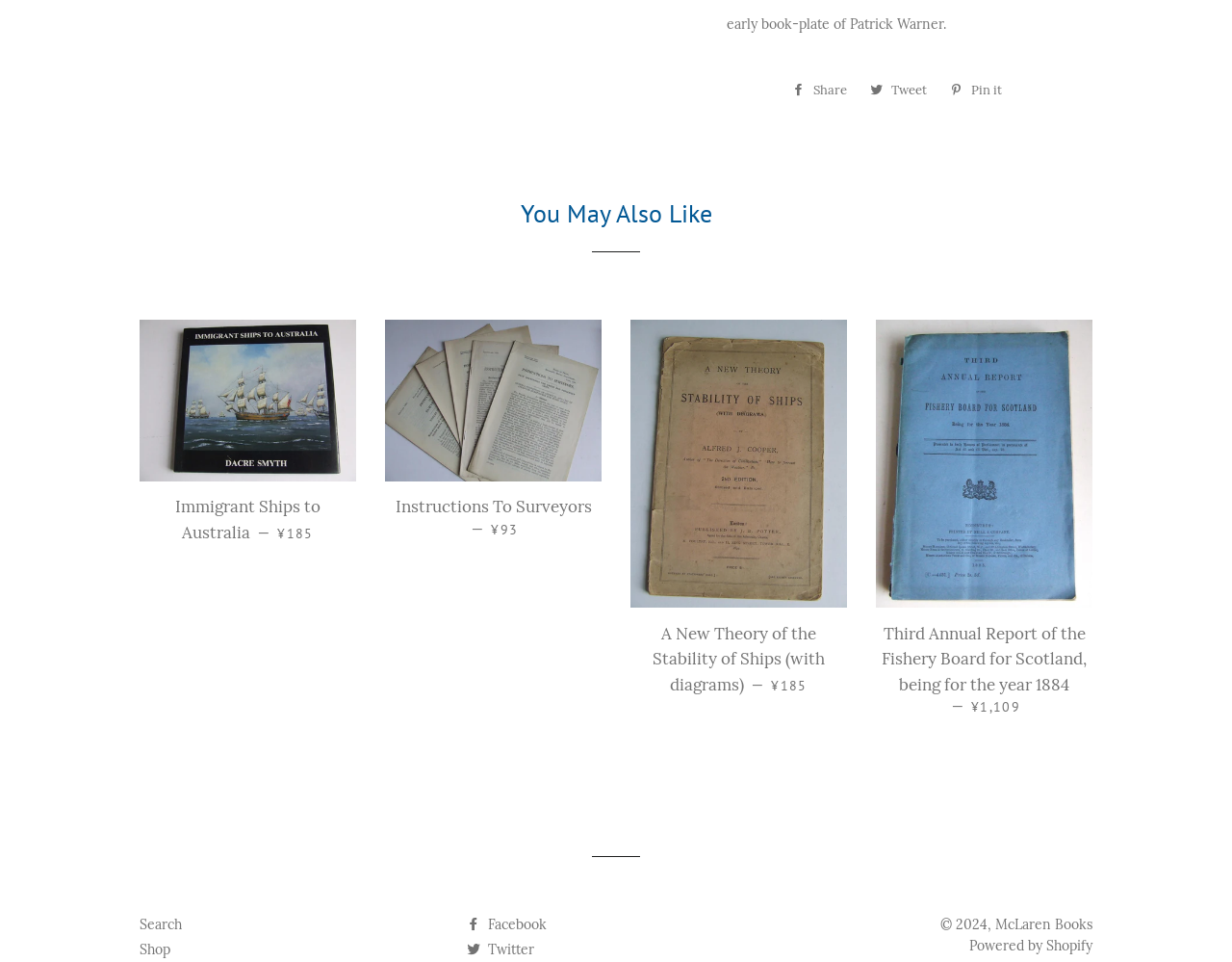Please specify the bounding box coordinates in the format (top-left x, top-left y, bottom-right x, bottom-right y), with values ranging from 0 to 1. Identify the bounding box for the UI component described as follows: Powered by Shopify

[0.787, 0.974, 0.887, 0.992]